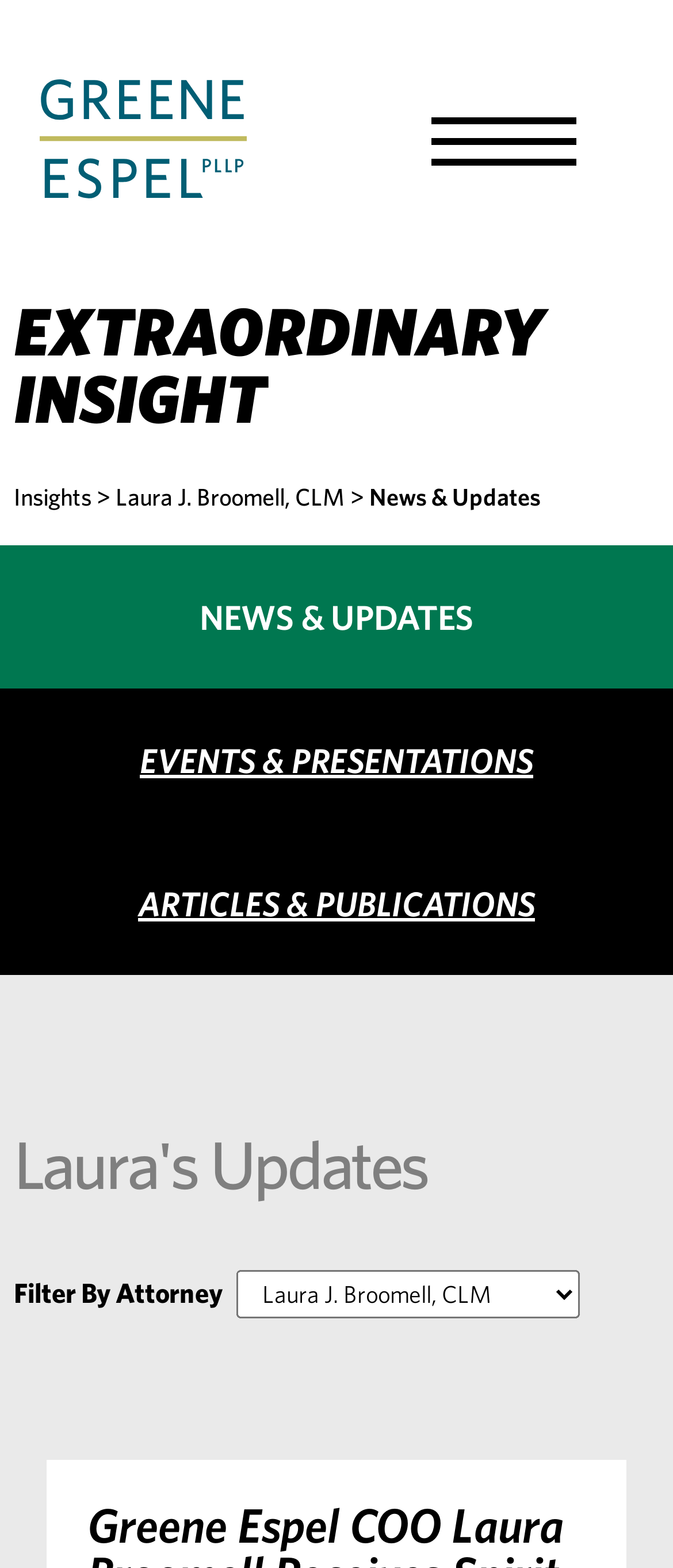Identify the bounding box coordinates of the area you need to click to perform the following instruction: "Toggle the menu".

[0.518, 0.044, 0.979, 0.136]